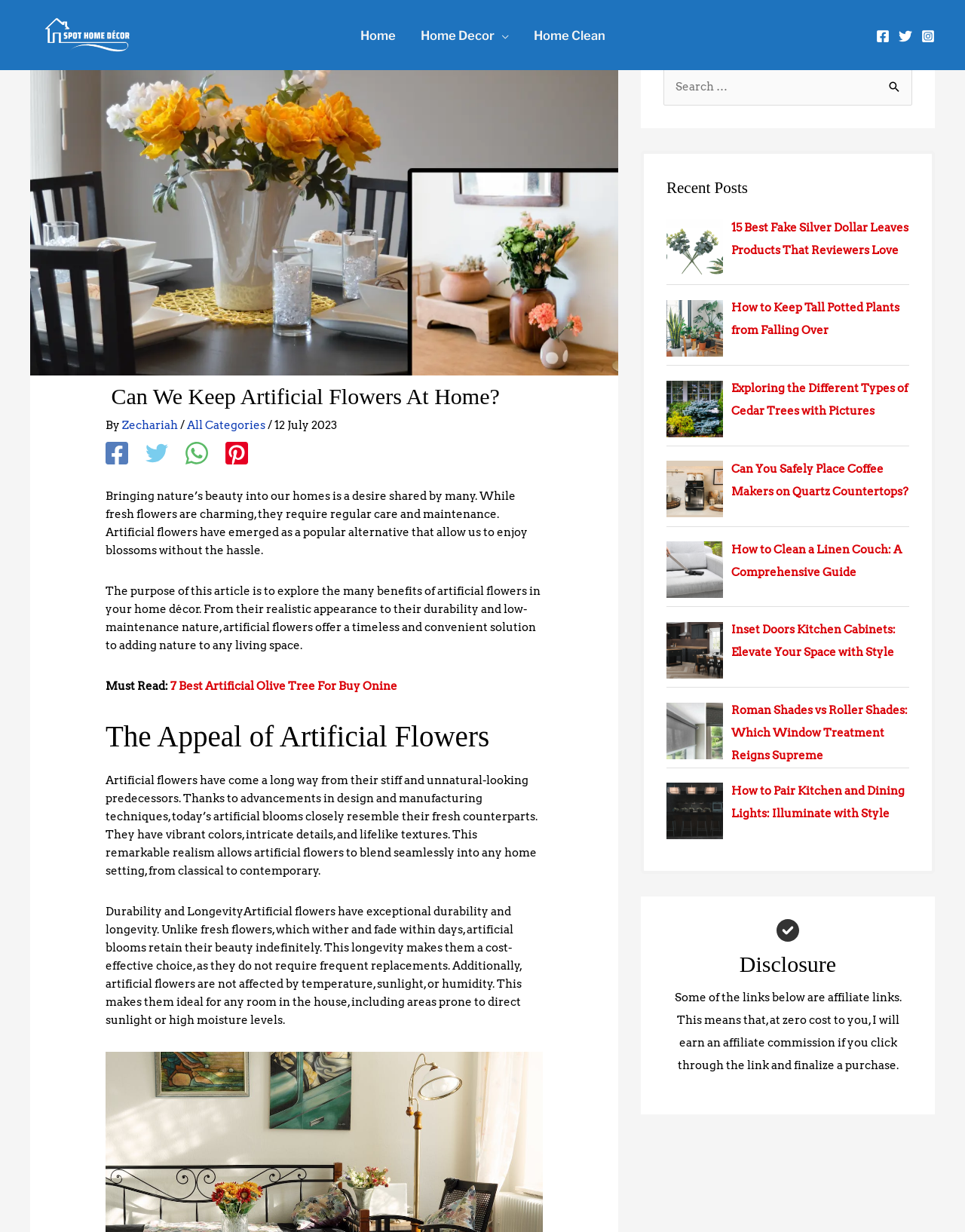Use a single word or phrase to answer the question:
What is the purpose of the article?

To explore benefits of artificial flowers